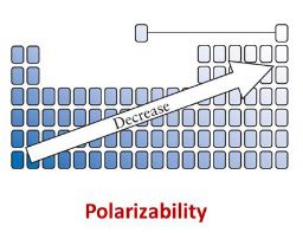What direction does the arrow point?
Answer the question in as much detail as possible.

The arrow labeled 'Decrease' in the image points diagonally upwards, indicating the trend in polarizability across the elements in the periodic table.